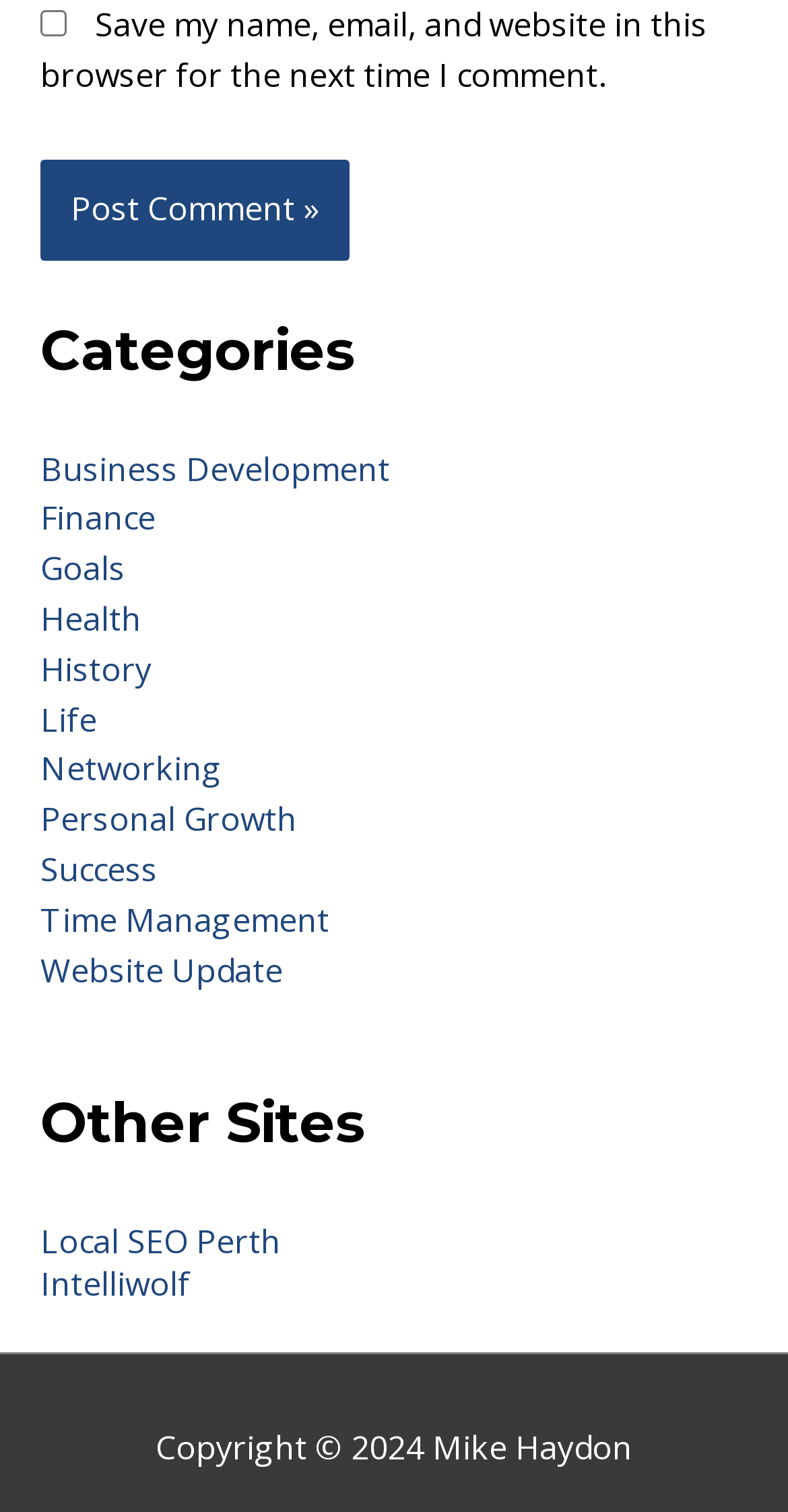Determine the bounding box coordinates of the clickable area required to perform the following instruction: "Go to Local SEO Perth website". The coordinates should be represented as four float numbers between 0 and 1: [left, top, right, bottom].

[0.051, 0.806, 0.356, 0.835]